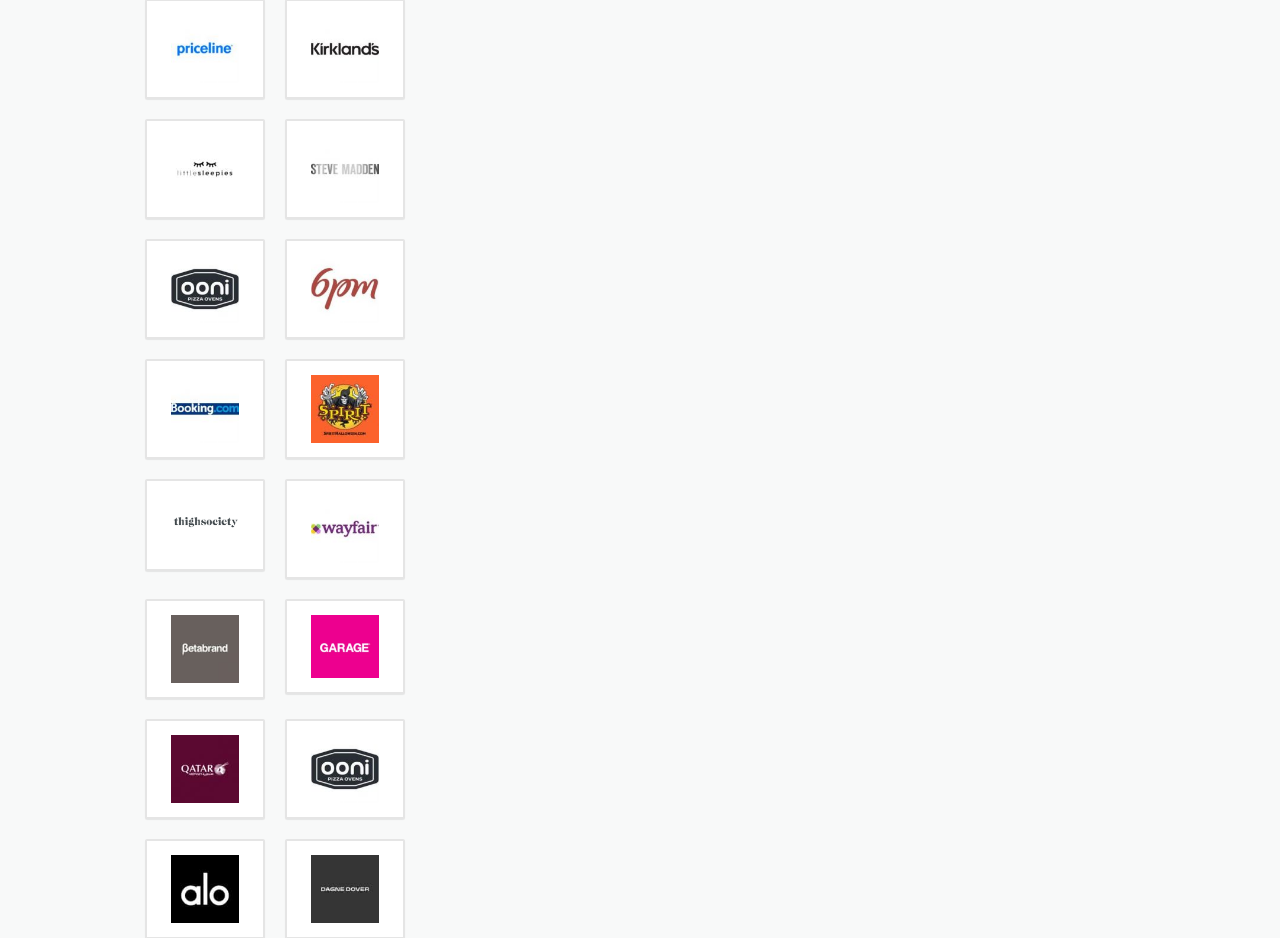How many images are associated with the coupons?
Using the visual information, respond with a single word or phrase.

10